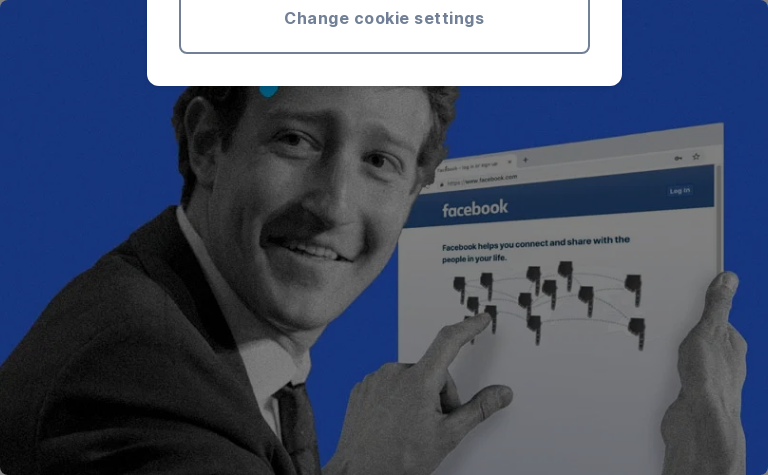Please answer the following question as detailed as possible based on the image: 
What is the person in the image pointing at?

According to the caption, the person in the image is pointing at graphical elements on the screen, which suggest social connections and are symbolized by lines linking various icons.